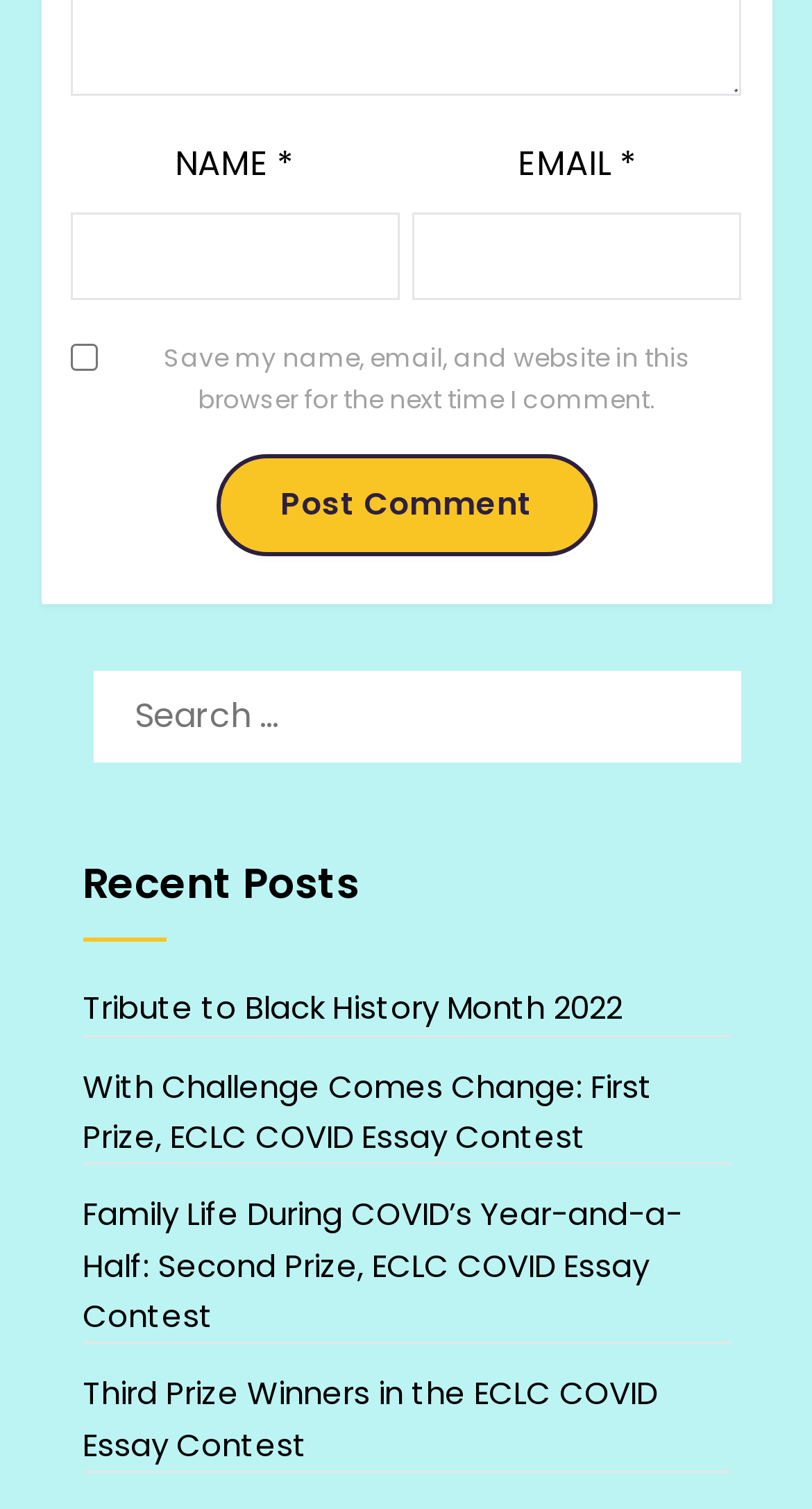Please determine the bounding box coordinates of the element to click in order to execute the following instruction: "Save your information for next time". The coordinates should be four float numbers between 0 and 1, specified as [left, top, right, bottom].

[0.086, 0.228, 0.119, 0.246]